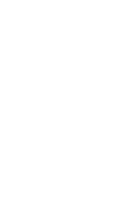Based on the image, give a detailed response to the question: What is the certification standard of the machine?

The certification standard of the machine can be found in the key specifications section, which indicates that it meets the ISO and SGS Audit standards, as well as the CE certification.